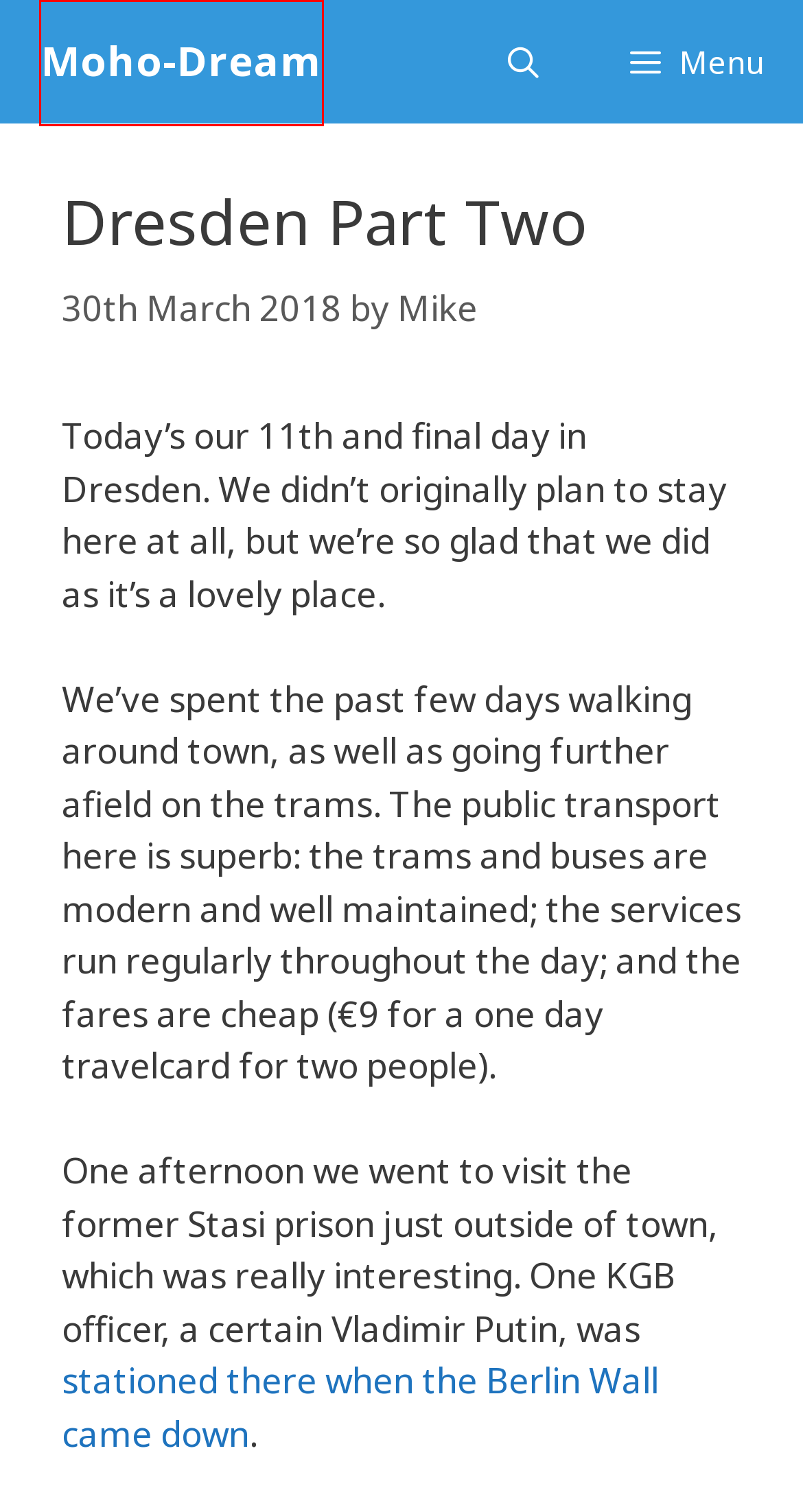You are looking at a webpage screenshot with a red bounding box around an element. Pick the description that best matches the new webpage after interacting with the element in the red bounding box. The possible descriptions are:
A. . - Our Leap Of Faith - Endless Travels in a motorhome
B. Our Bumble – Travels around Europe & Beyond in a motorhome.
C. Everything you ever wanted to know about Putin’s work in East Germany  - Russia Beyond
D. dresden – Moho-Dream
E. Moho-Dream – Travelling around Europe living the motorhome dream…
F. THE GLORY THAT WAS GREECE, A SURVEY OF HELLENIC CULTURE AND CIVILIZATION : Amazon.co.uk: Books
G. Mike – Moho-Dream
H. Germany – Moho-Dream

E